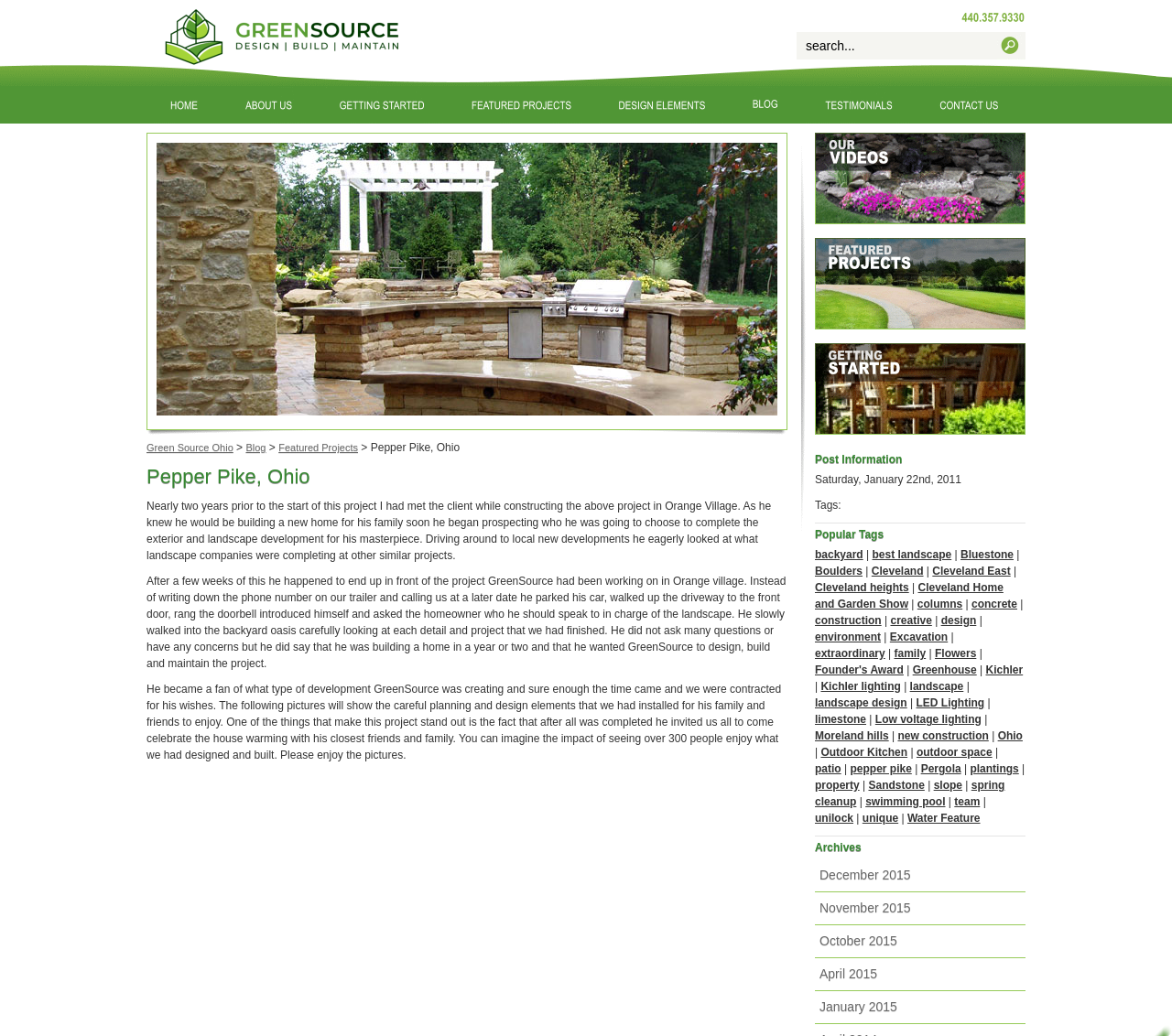Provide your answer to the question using just one word or phrase: What type of images are displayed on the webpage?

Project pictures